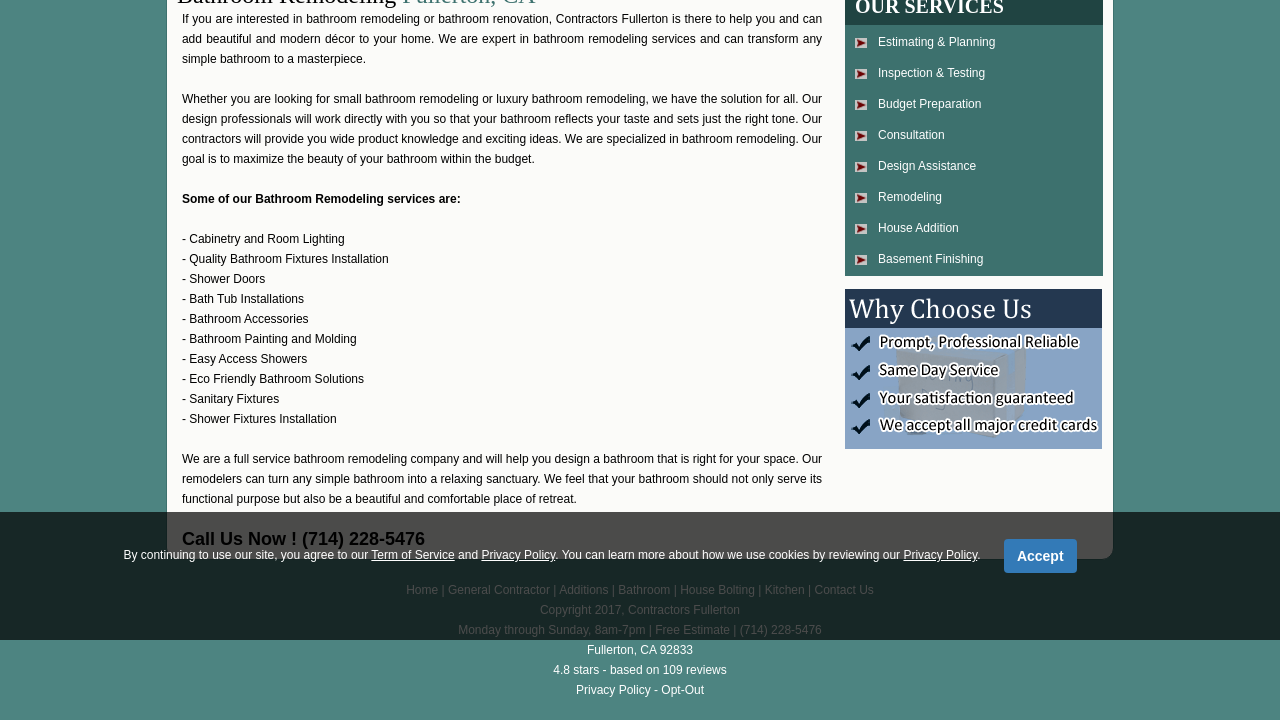Locate the bounding box of the user interface element based on this description: "Privacy Policy".

[0.45, 0.949, 0.508, 0.968]